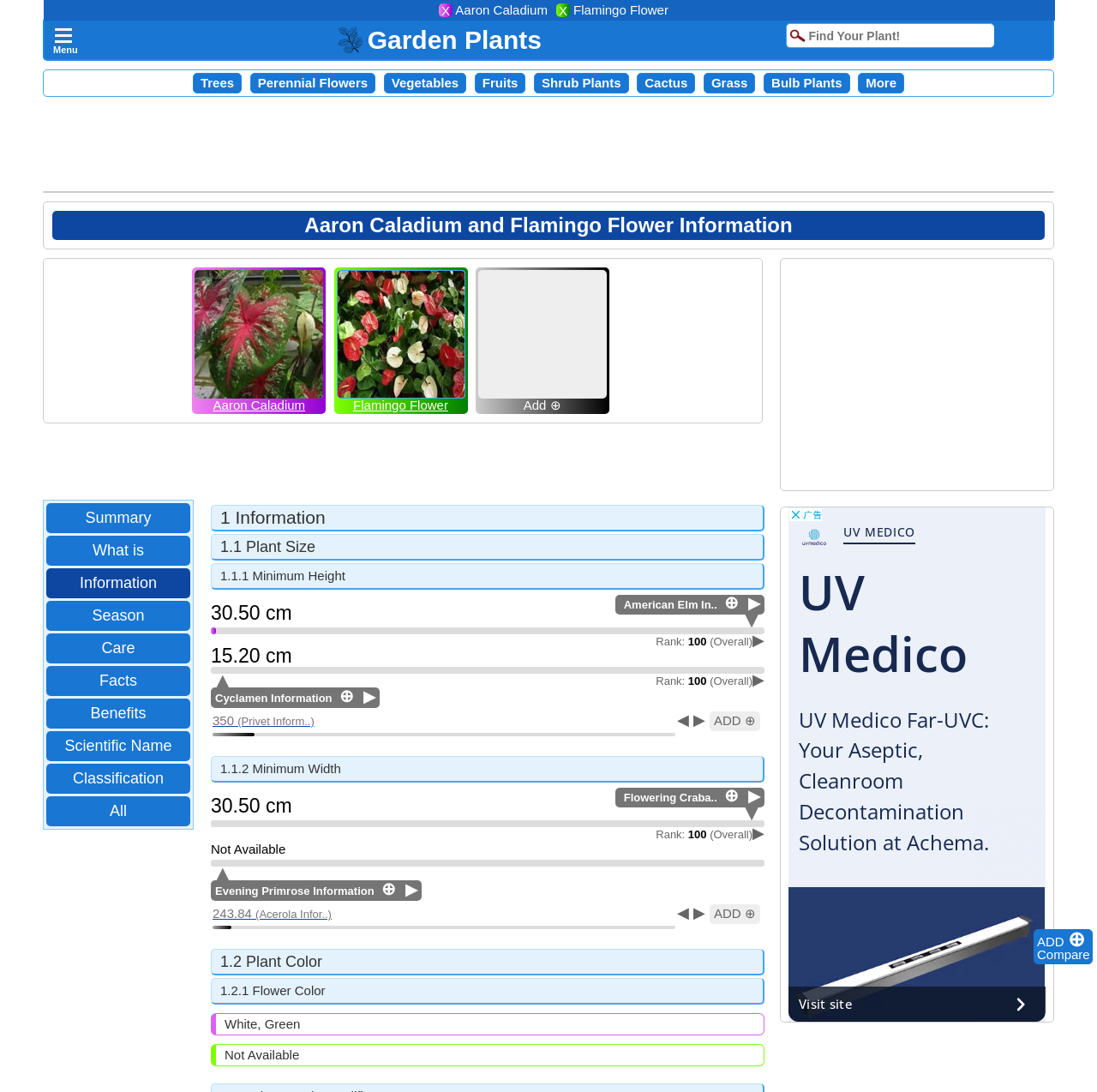Please reply to the following question using a single word or phrase: 
How many categories are shown?

9